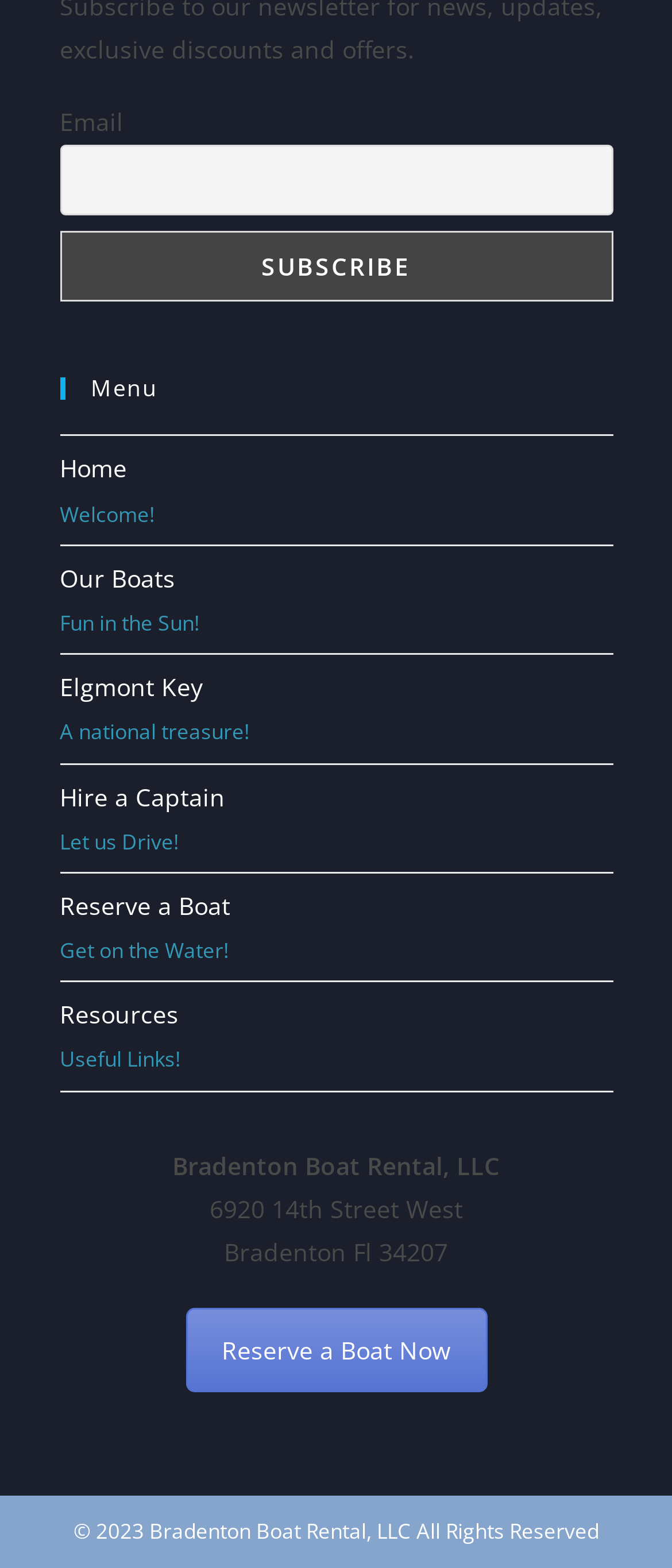Pinpoint the bounding box coordinates for the area that should be clicked to perform the following instruction: "Reserve a boat now".

[0.276, 0.834, 0.724, 0.888]